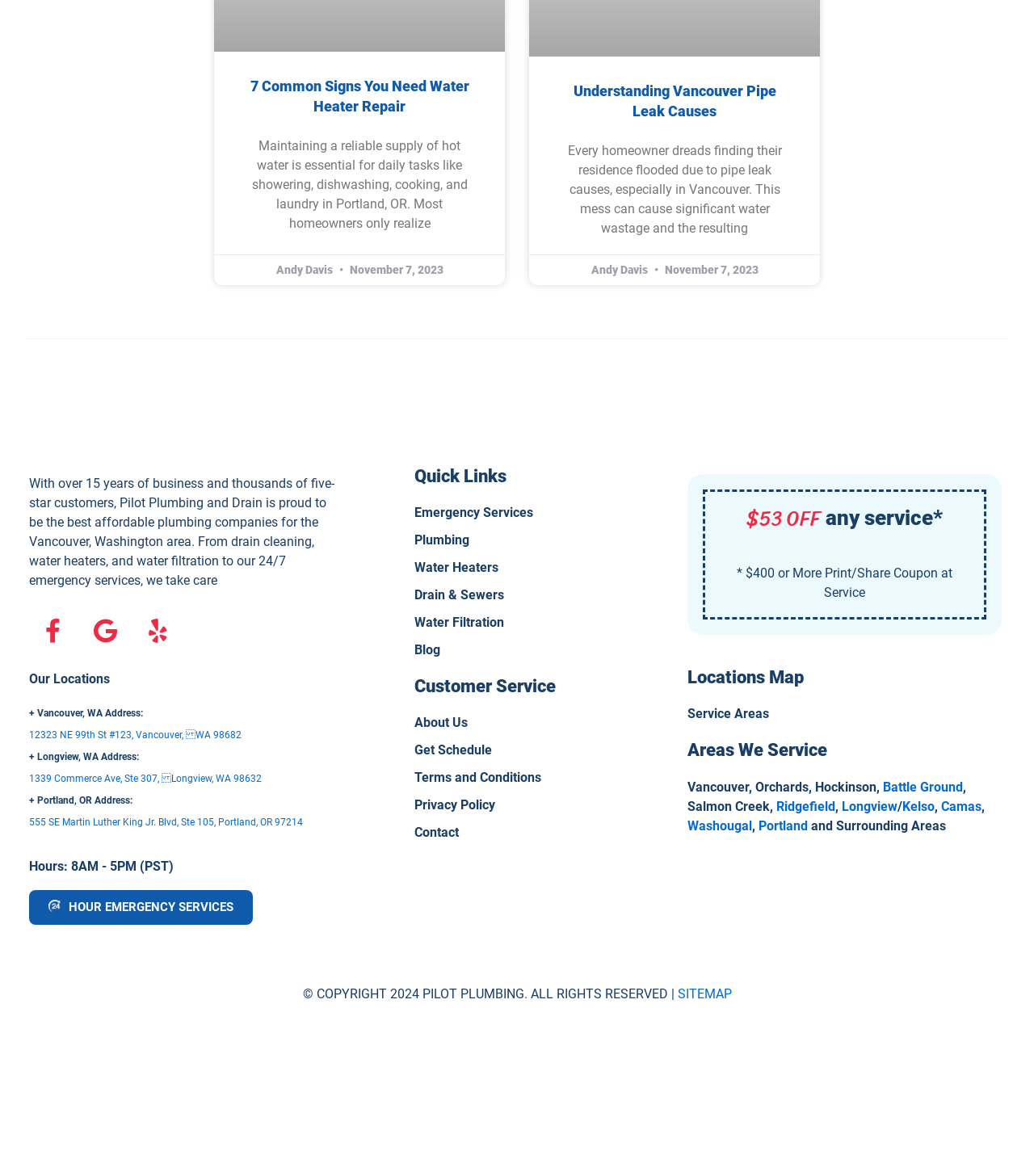Please predict the bounding box coordinates (top-left x, top-left y, bottom-right x, bottom-right y) for the UI element in the screenshot that fits the description: Terms and Conditions

[0.401, 0.653, 0.657, 0.67]